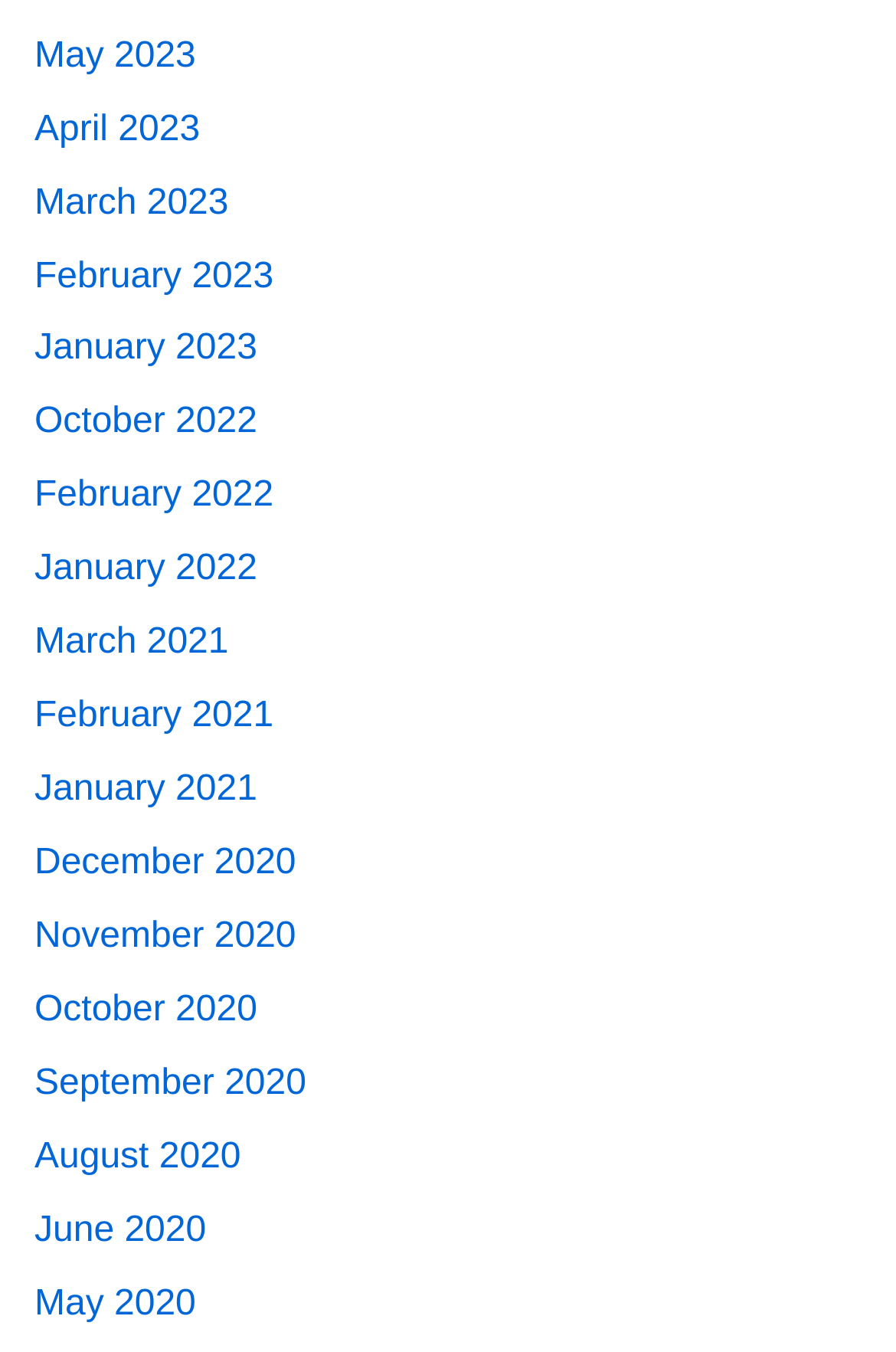Given the description March 2023, predict the bounding box coordinates of the UI element. Ensure the coordinates are in the format (top-left x, top-left y, bottom-right x, bottom-right y) and all values are between 0 and 1.

[0.038, 0.135, 0.255, 0.164]